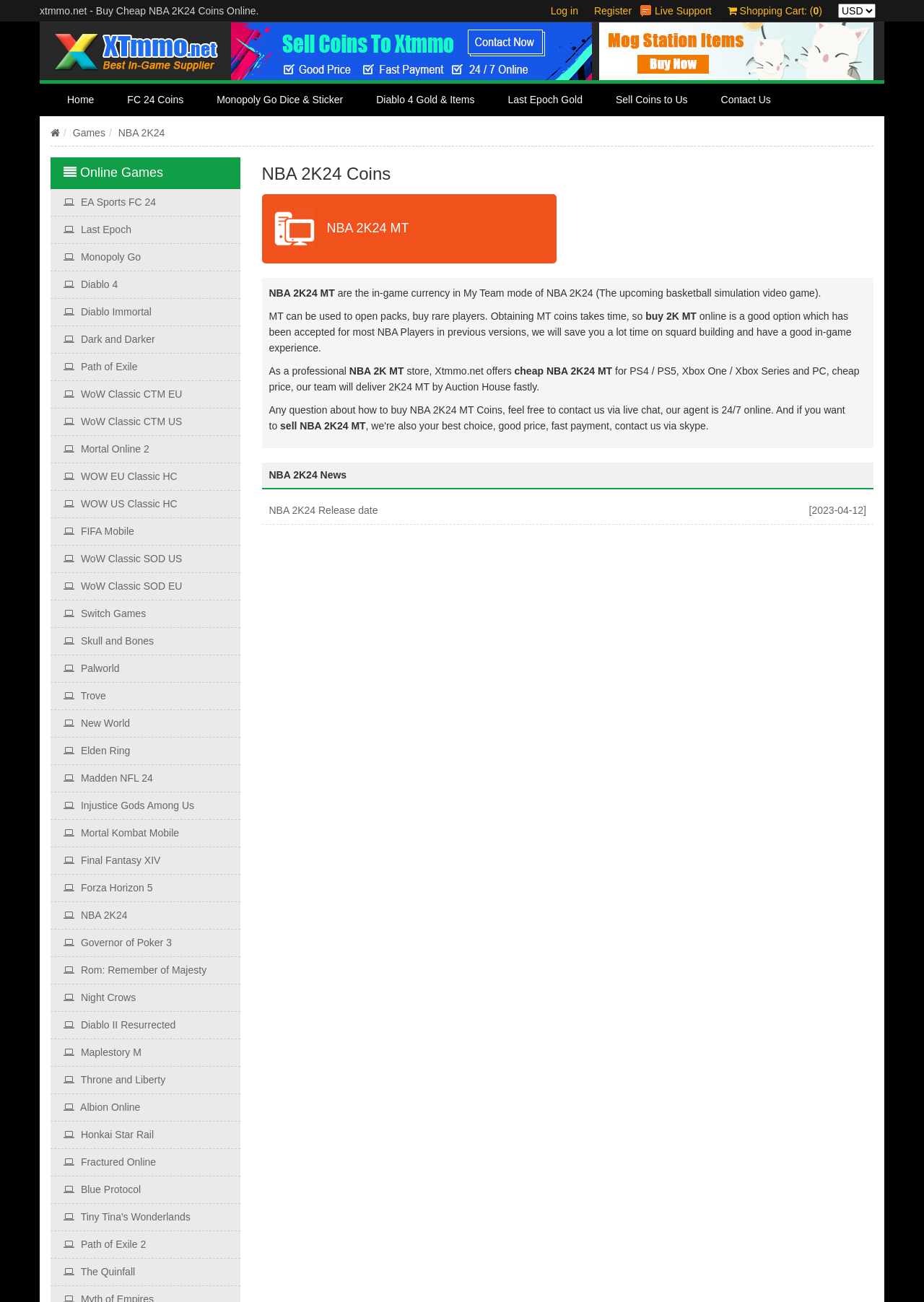What is the principal heading displayed on the webpage?

NBA 2K24 Coins